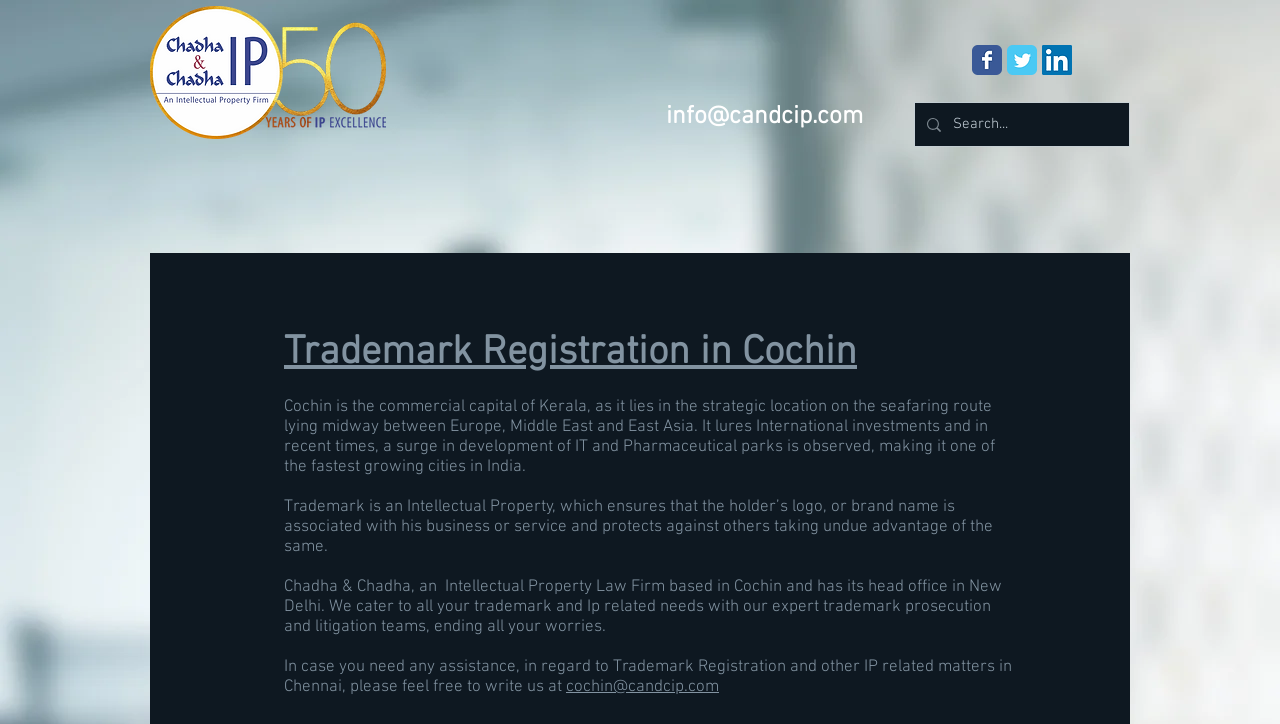What is the email address for assistance in Trademark Registration and other IP related matters in Chennai?
Provide an in-depth answer to the question, covering all aspects.

The email address can be found in the text 'In case you need any assistance, in regard to Trademark Registration and other IP related matters in Chennai, please feel free to write us at cochin@candcip.com'